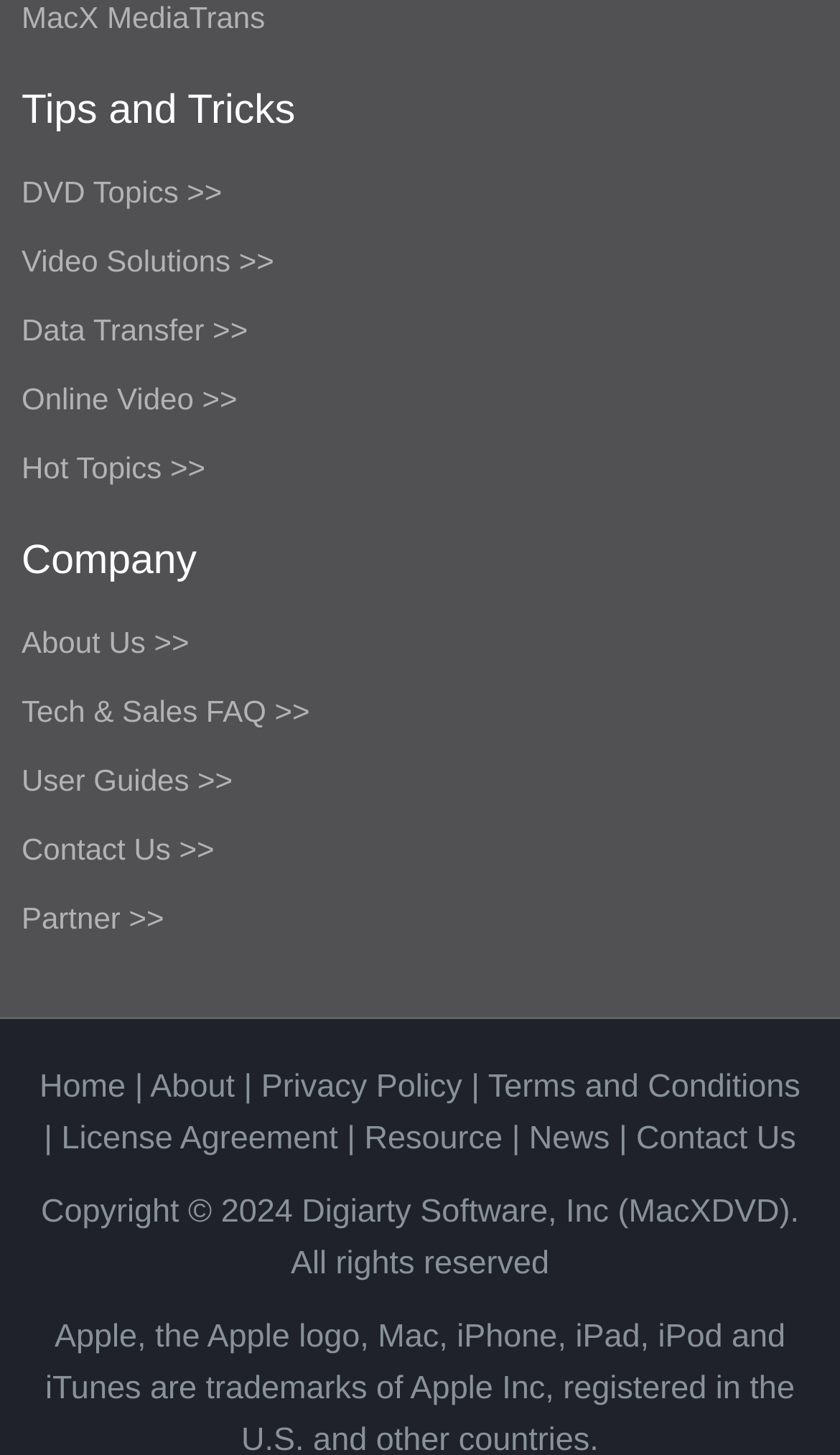How many main categories are listed under 'Tips and Tricks'?
Kindly give a detailed and elaborate answer to the question.

The main categories listed under 'Tips and Tricks' are 'DVD Topics >>', 'Video Solutions >>', 'Data Transfer >>', 'Online Video >>', 'Hot Topics >>', and they are all links.